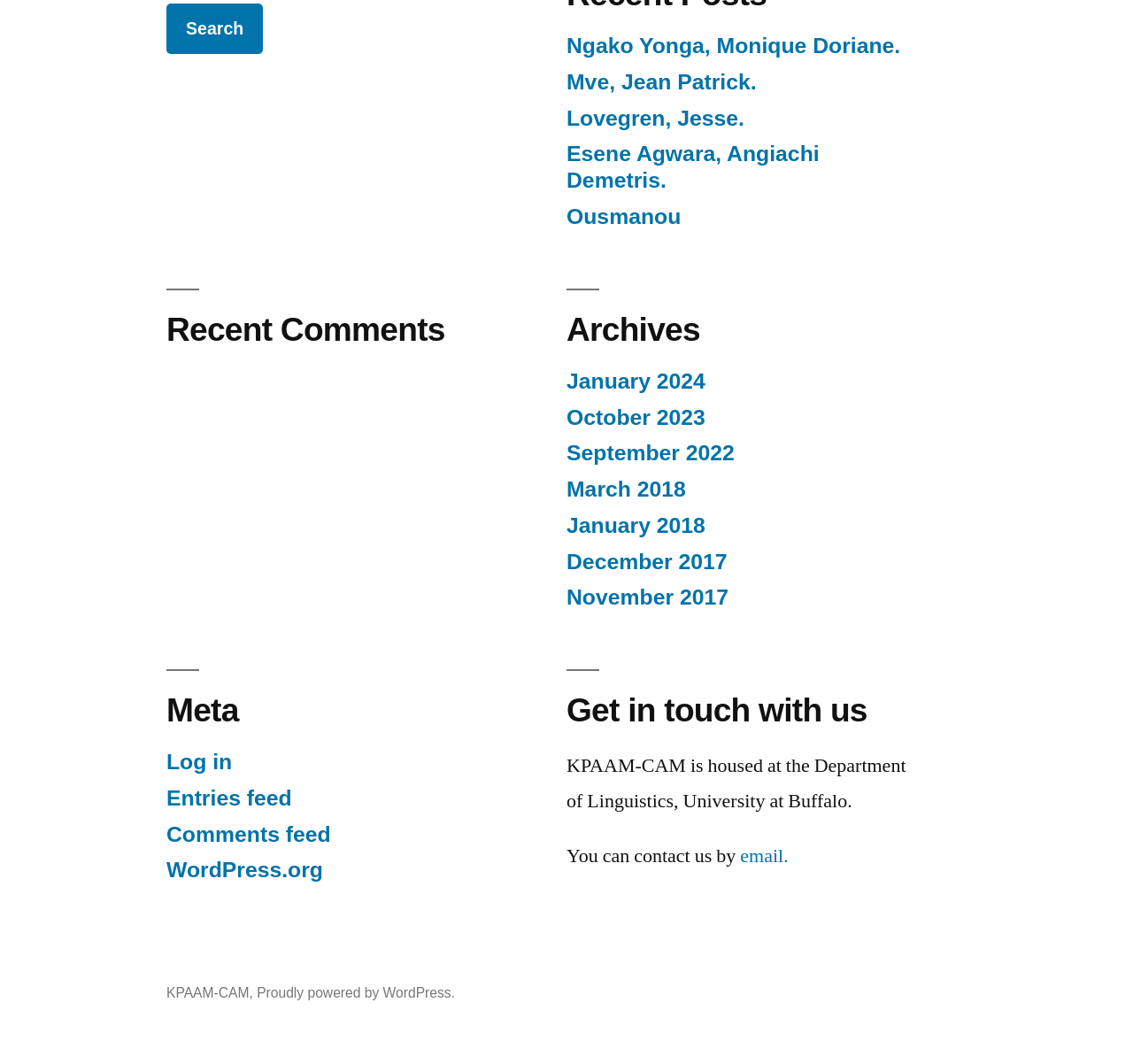Identify the bounding box coordinates for the UI element that matches this description: "Mve, Jean Patrick.".

[0.5, 0.066, 0.668, 0.088]